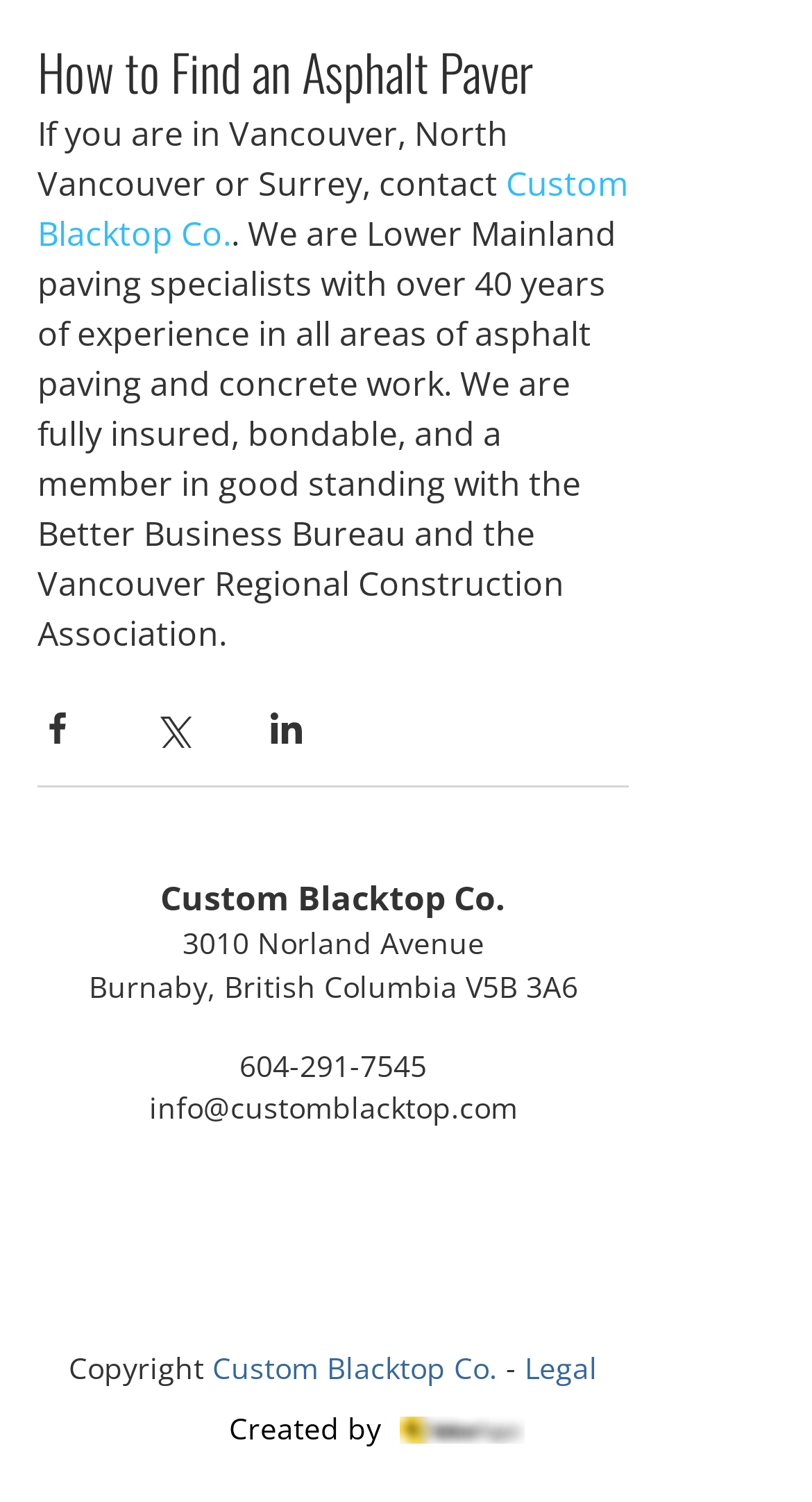Find the bounding box of the UI element described as: "Legal". The bounding box coordinates should be given as four float values between 0 and 1, i.e., [left, top, right, bottom].

[0.646, 0.898, 0.736, 0.924]